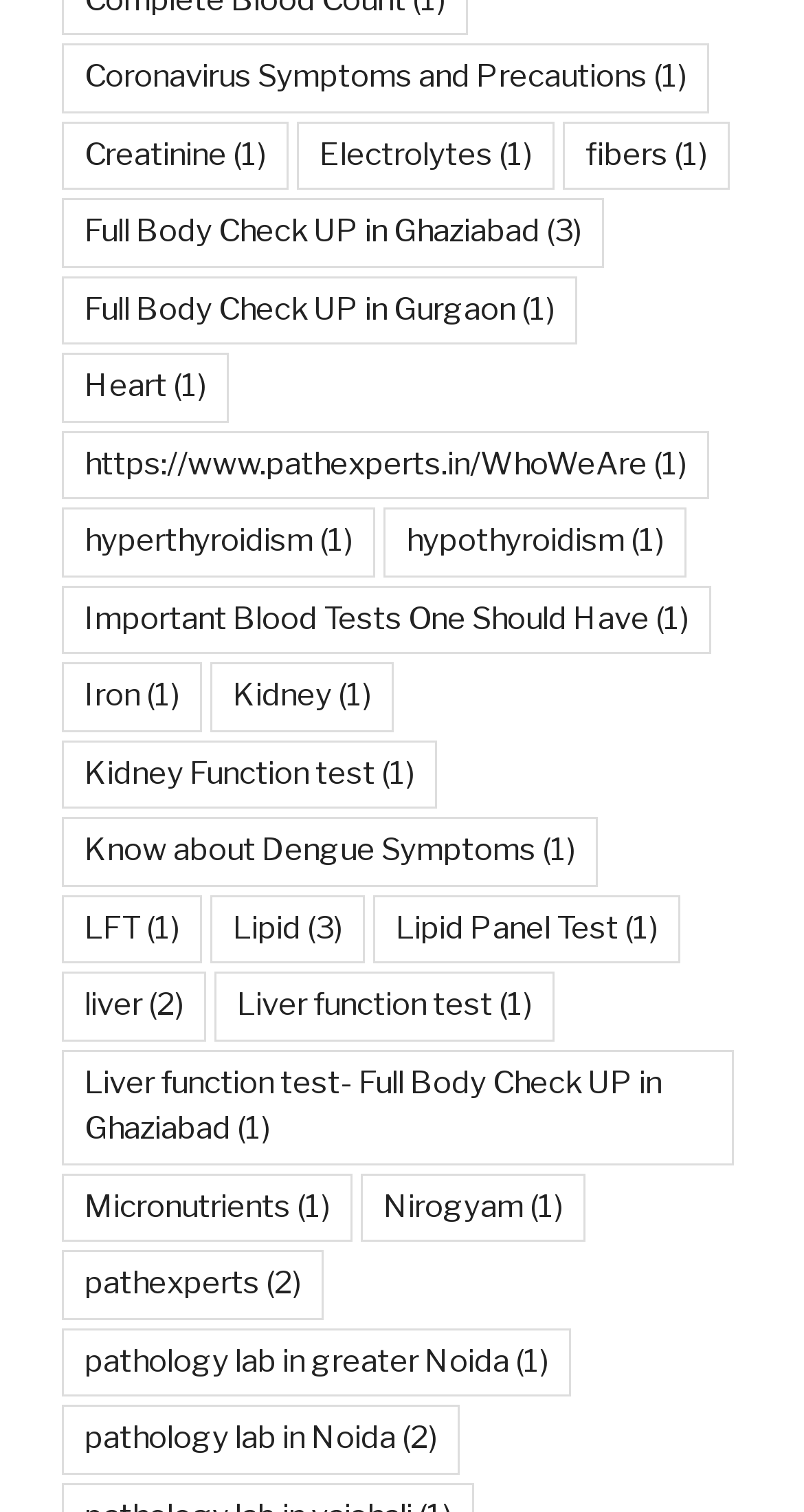Please provide the bounding box coordinates for the UI element as described: "Heart (1)". The coordinates must be four floats between 0 and 1, represented as [left, top, right, bottom].

[0.077, 0.233, 0.285, 0.279]